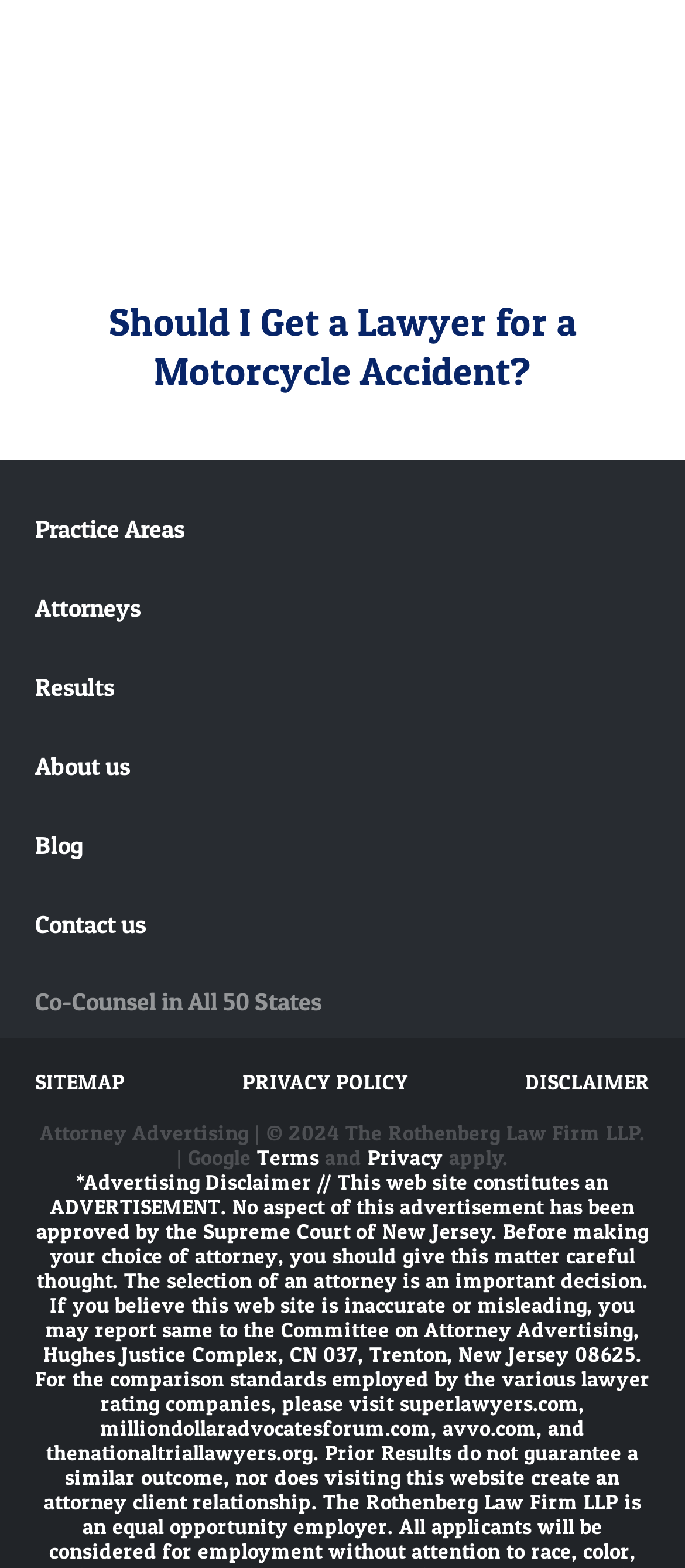What is the topic of the webpage?
Please use the image to provide a one-word or short phrase answer.

Law firm services